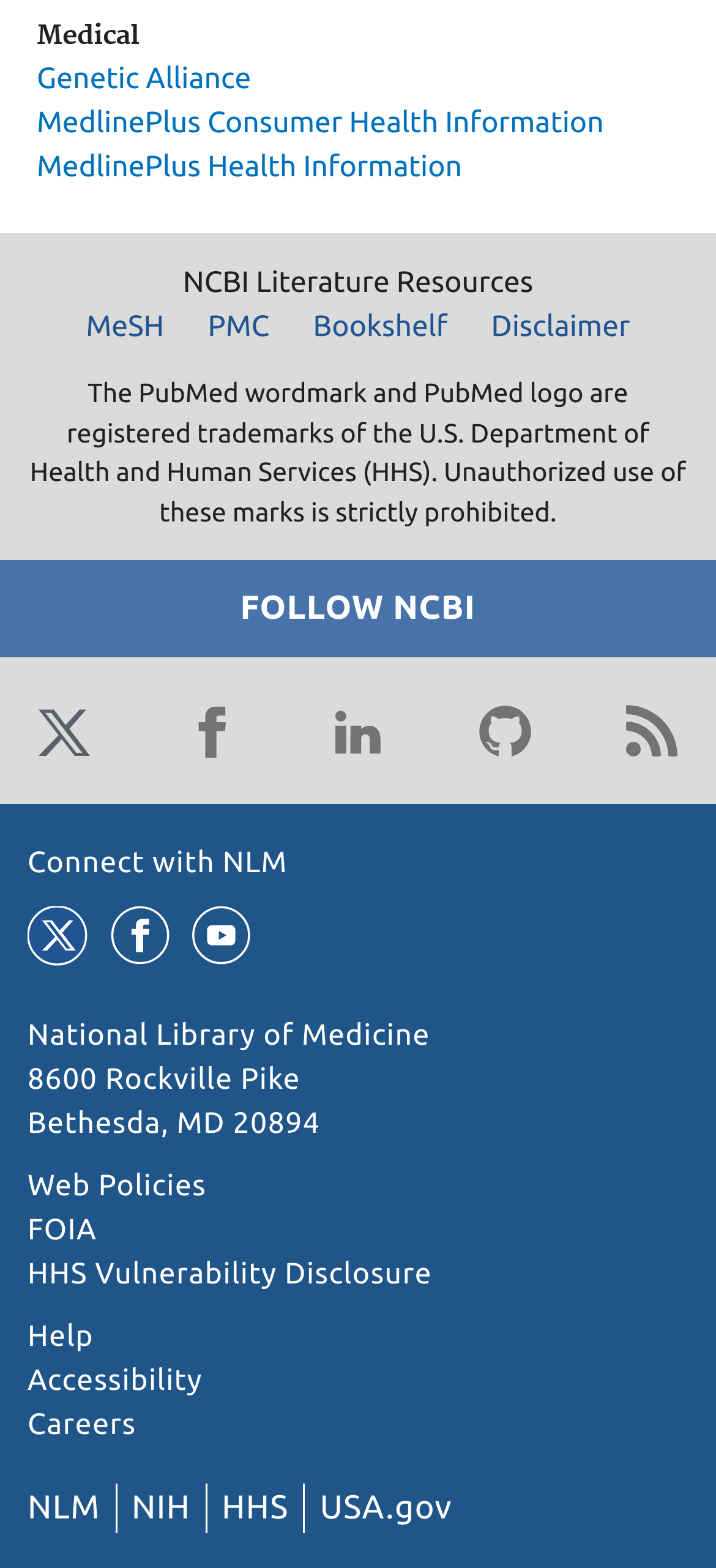Given the description: "MedlinePlus Health Information", determine the bounding box coordinates of the UI element. The coordinates should be formatted as four float numbers between 0 and 1, [left, top, right, bottom].

[0.051, 0.095, 0.645, 0.117]